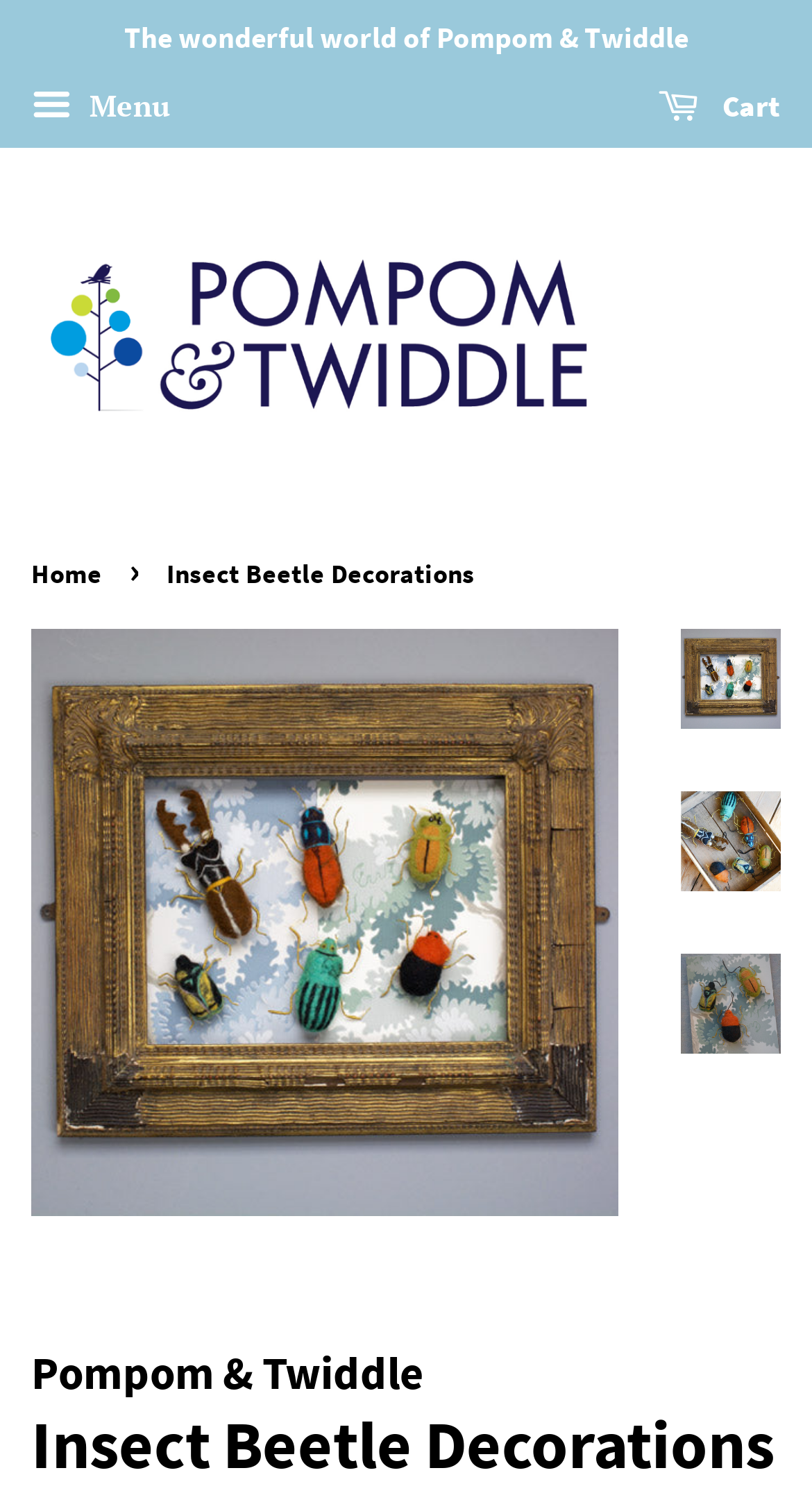What type of decorations are featured on this webpage?
Look at the screenshot and respond with one word or a short phrase.

Insect Beetle Decorations